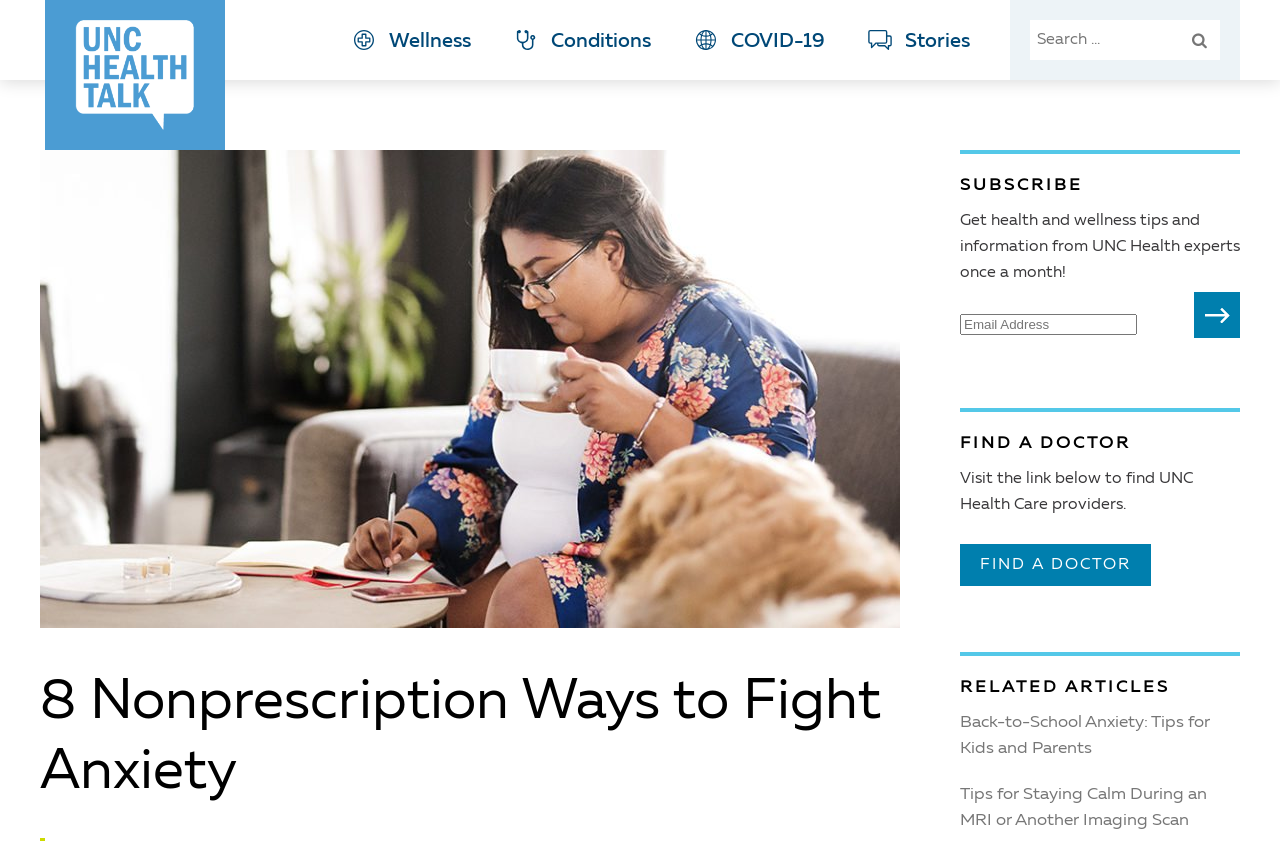Highlight the bounding box of the UI element that corresponds to this description: "COVID-19".

[0.54, 0.032, 0.645, 0.068]